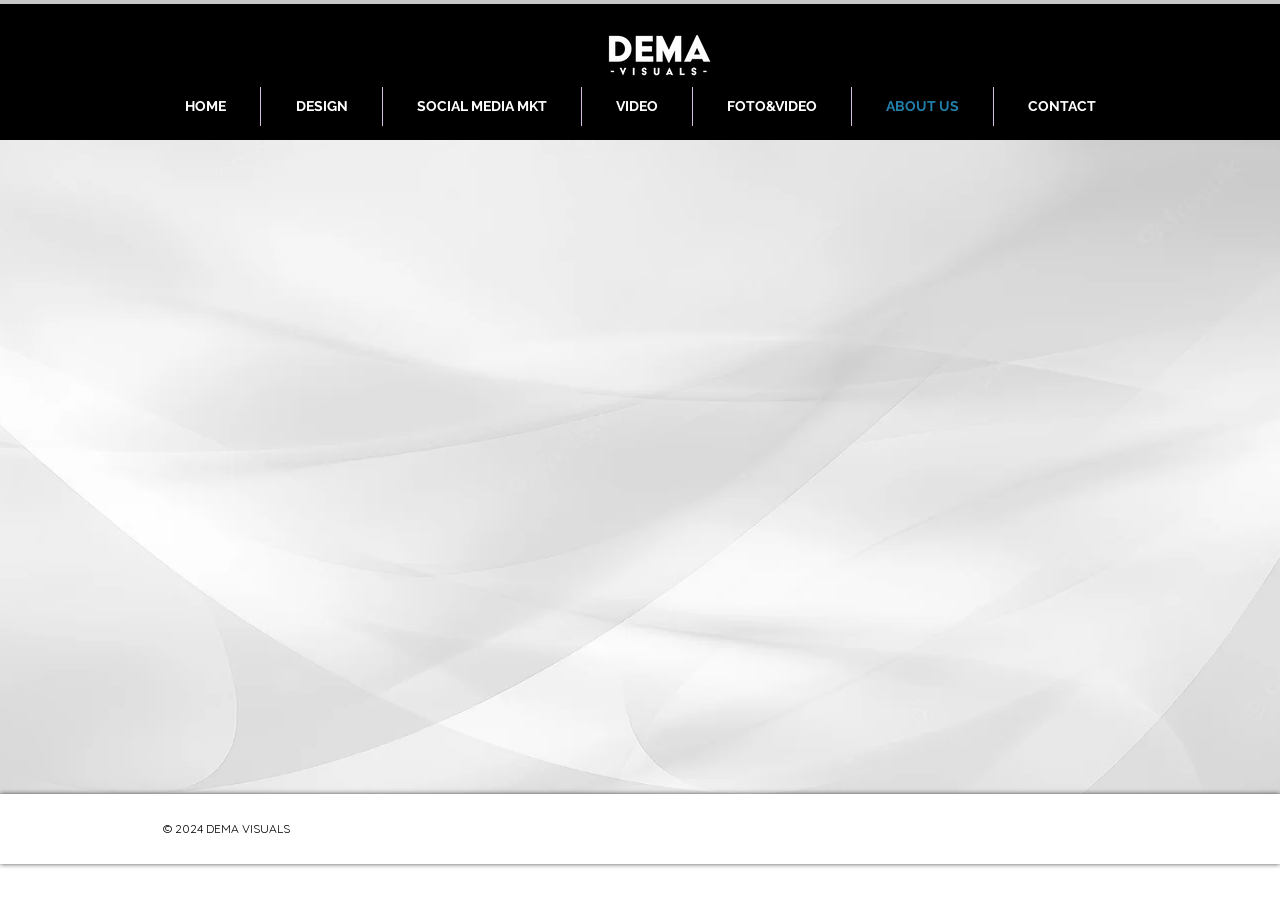Please answer the following question as detailed as possible based on the image: 
How many navigation links are there?

The navigation links can be found in the navigation bar at the top of the page. There are 7 links: 'HOME', 'DESIGN', 'SOCIAL MEDIA MKT', 'VIDEO', 'FOTO&VIDEO', 'ABOUT US', and 'CONTACT'.